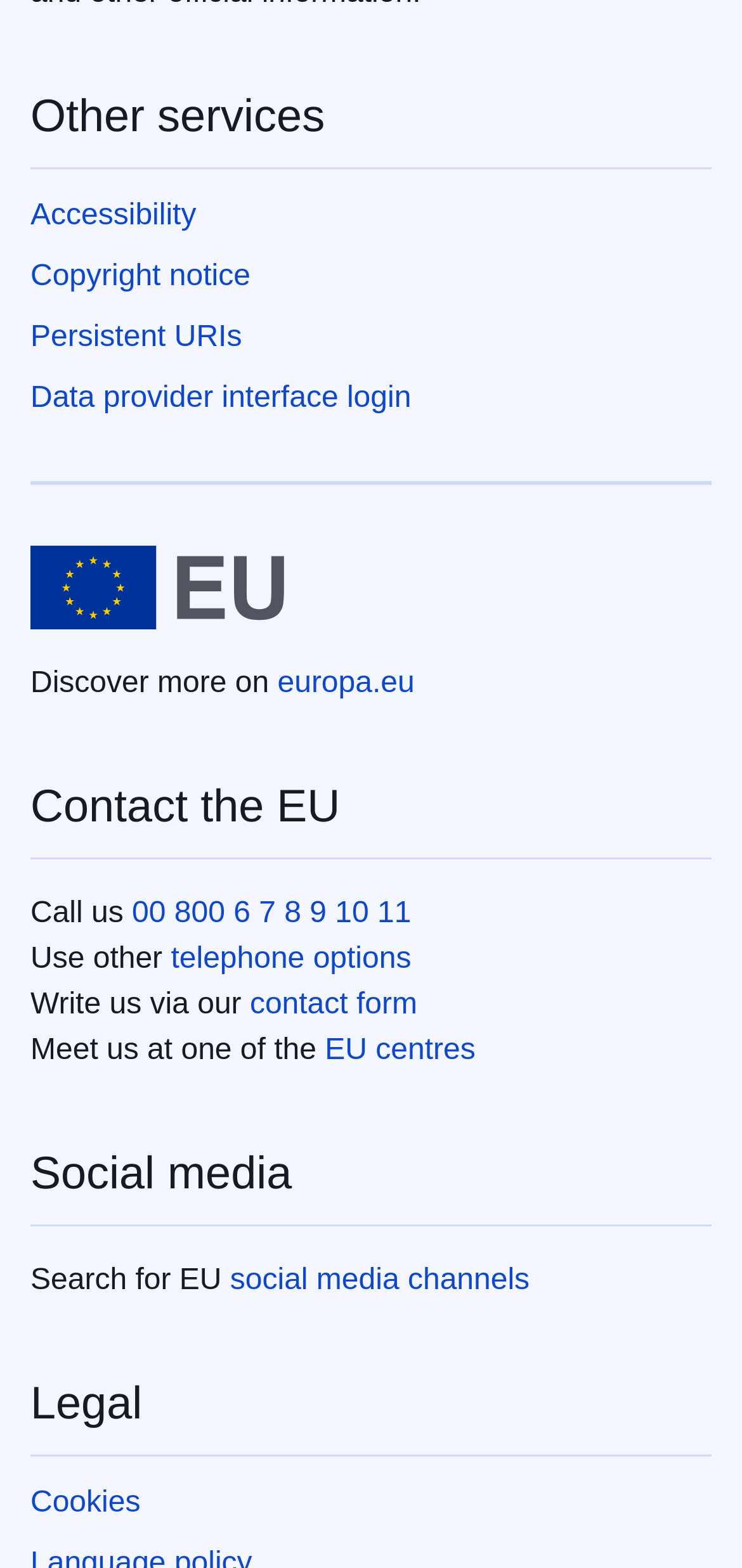Identify the bounding box coordinates for the region to click in order to carry out this instruction: "Click on Accessibility". Provide the coordinates using four float numbers between 0 and 1, formatted as [left, top, right, bottom].

[0.041, 0.123, 0.959, 0.152]